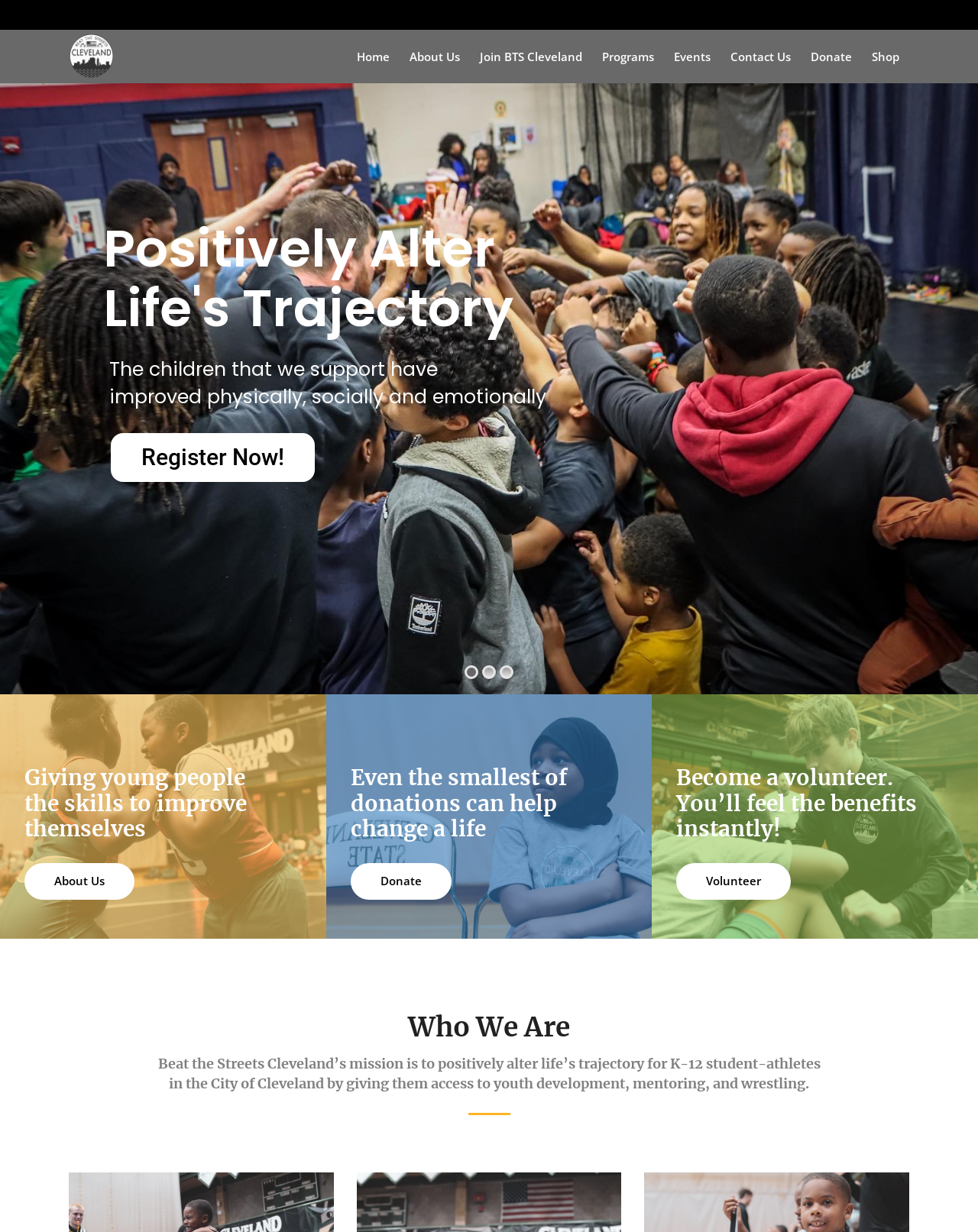Predict the bounding box of the UI element based on the description: "Shop". The coordinates should be four float numbers between 0 and 1, formatted as [left, top, right, bottom].

[0.881, 0.024, 0.93, 0.067]